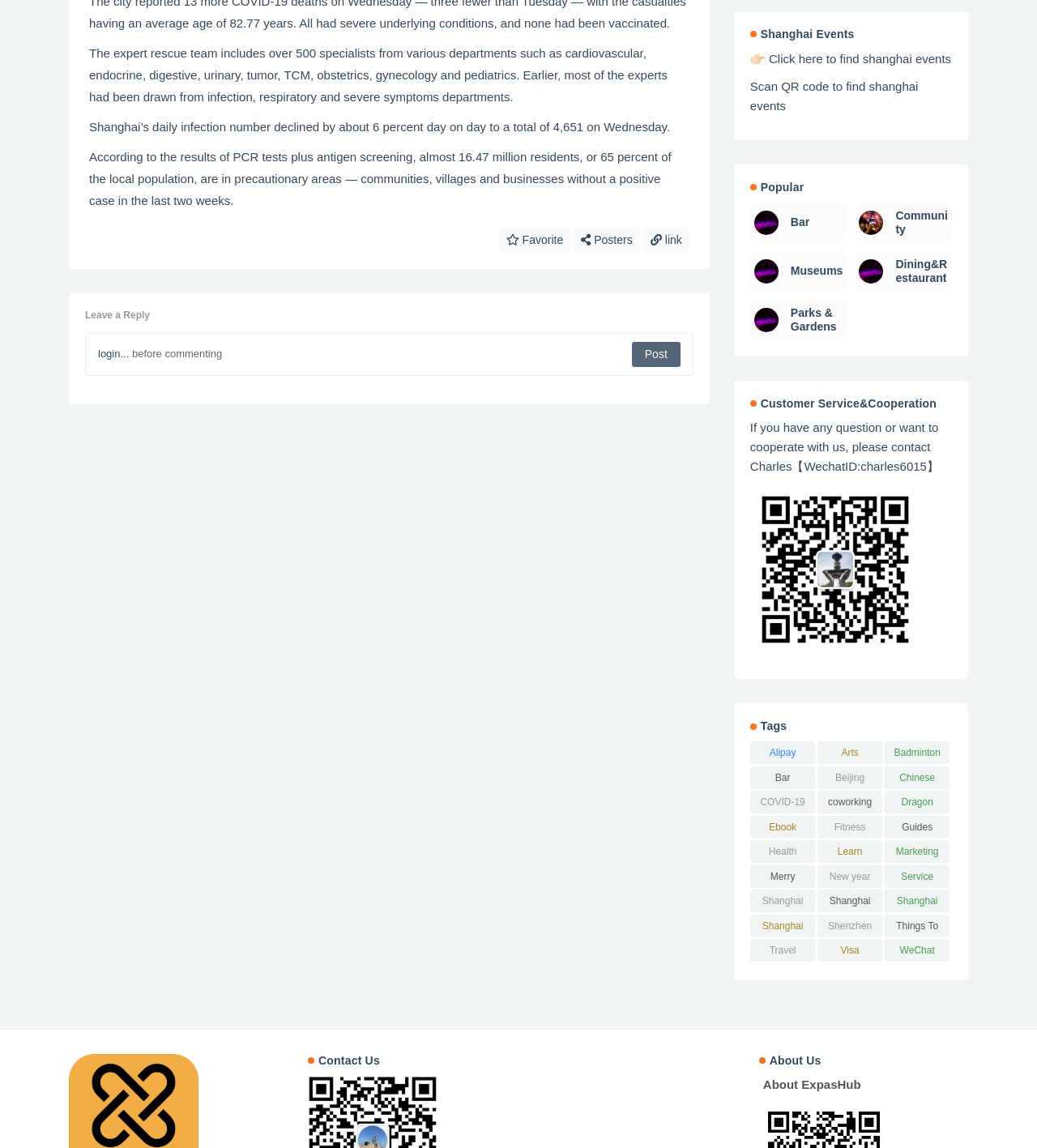Please give a short response to the question using one word or a phrase:
What is the purpose of the 'Leave a Reply' section?

To comment